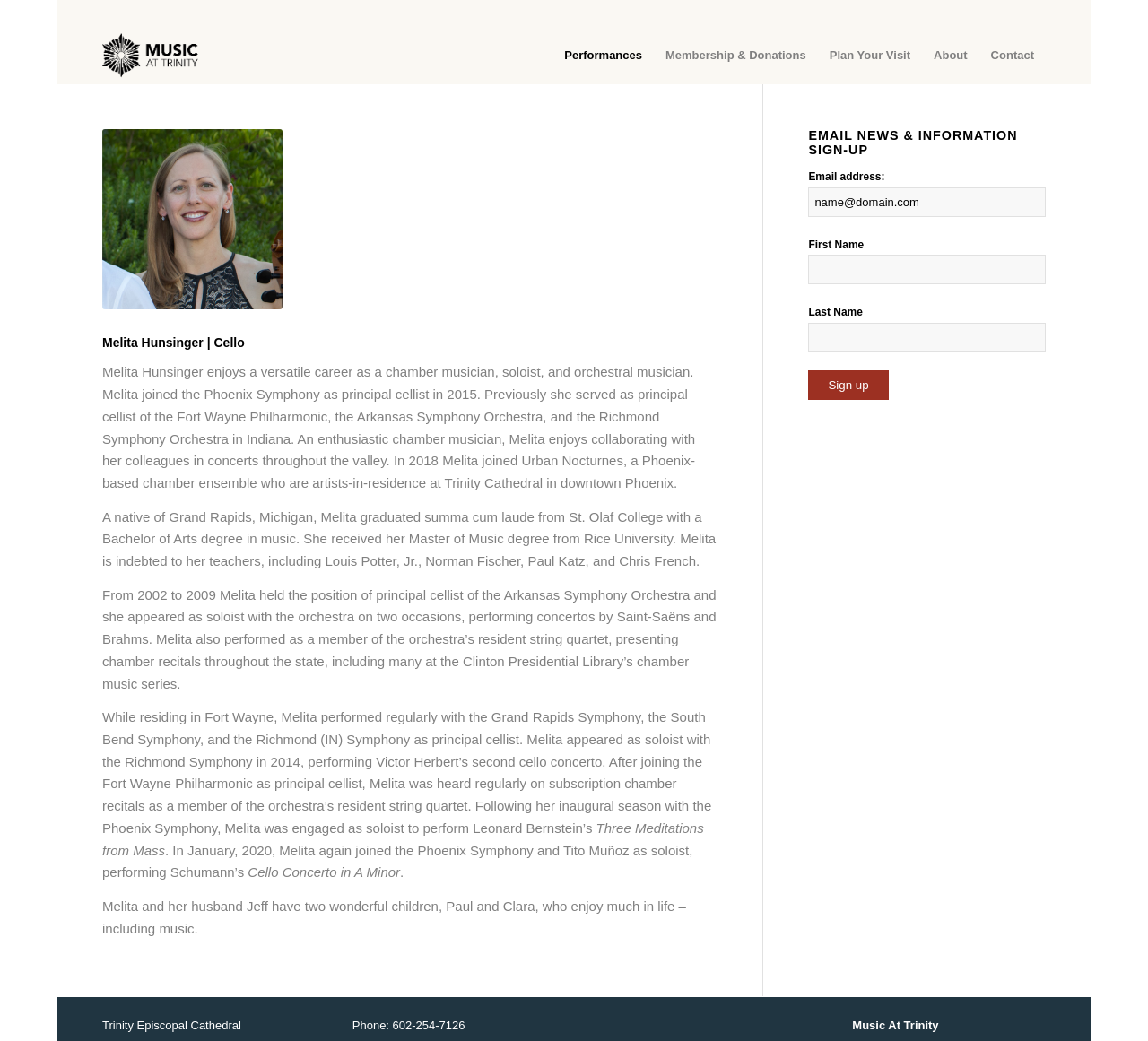Please identify the bounding box coordinates of the element's region that needs to be clicked to fulfill the following instruction: "Click on the 'About' link". The bounding box coordinates should consist of four float numbers between 0 and 1, i.e., [left, top, right, bottom].

[0.803, 0.025, 0.853, 0.081]